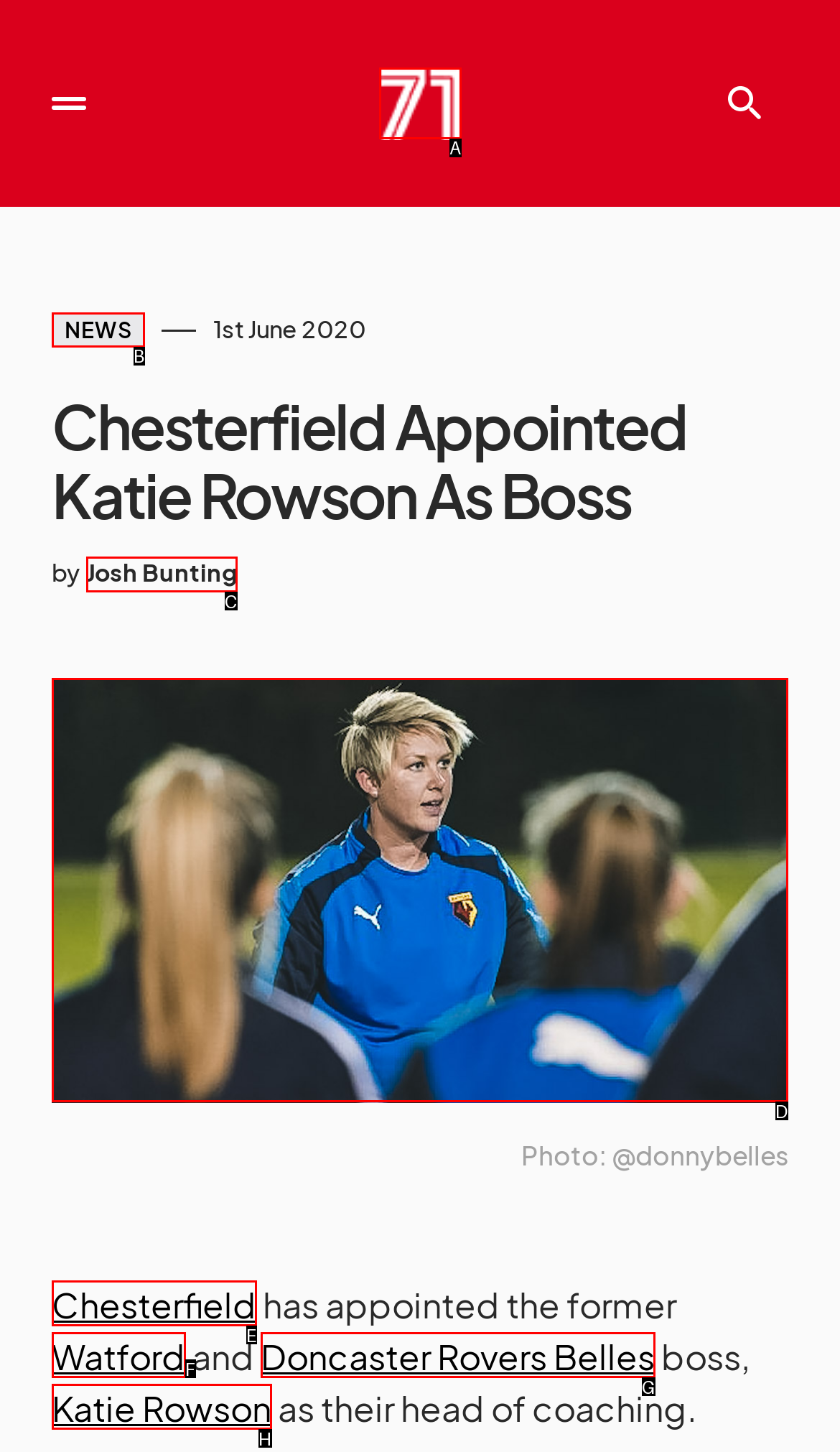Among the marked elements in the screenshot, which letter corresponds to the UI element needed for the task: View the photo?

D